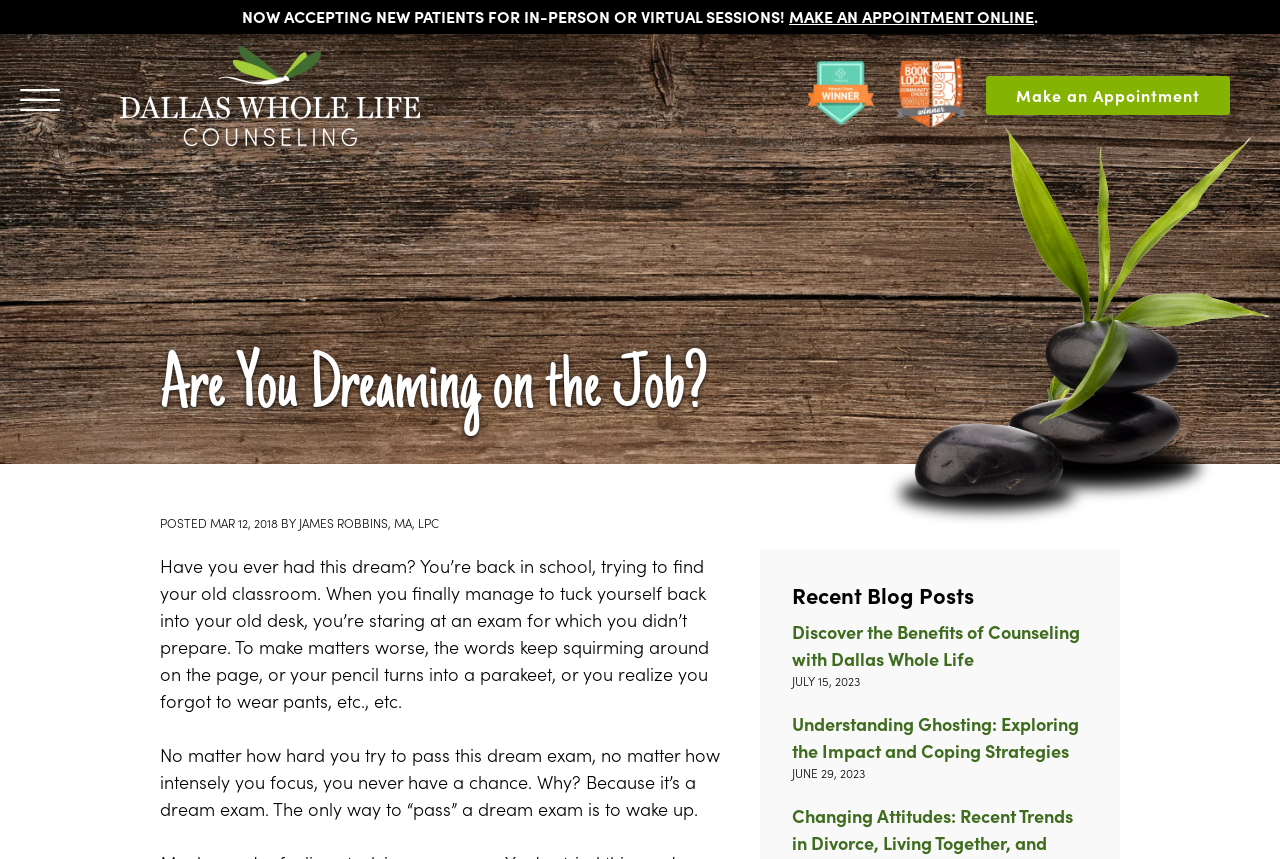What is the date of the latest blog post?
By examining the image, provide a one-word or phrase answer.

JULY 15, 2023